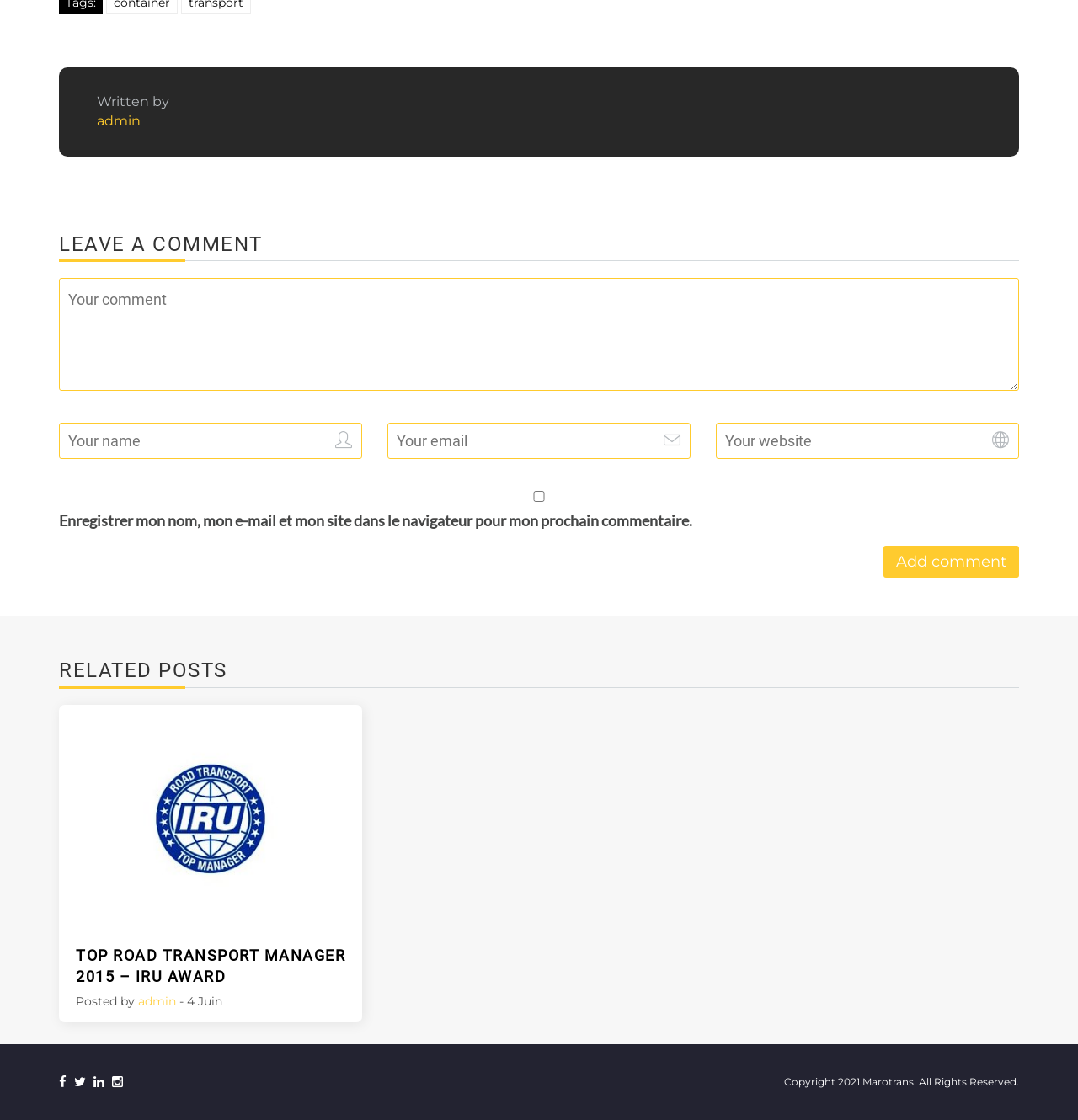Pinpoint the bounding box coordinates of the element you need to click to execute the following instruction: "Leave a comment". The bounding box should be represented by four float numbers between 0 and 1, in the format [left, top, right, bottom].

[0.055, 0.208, 0.945, 0.233]